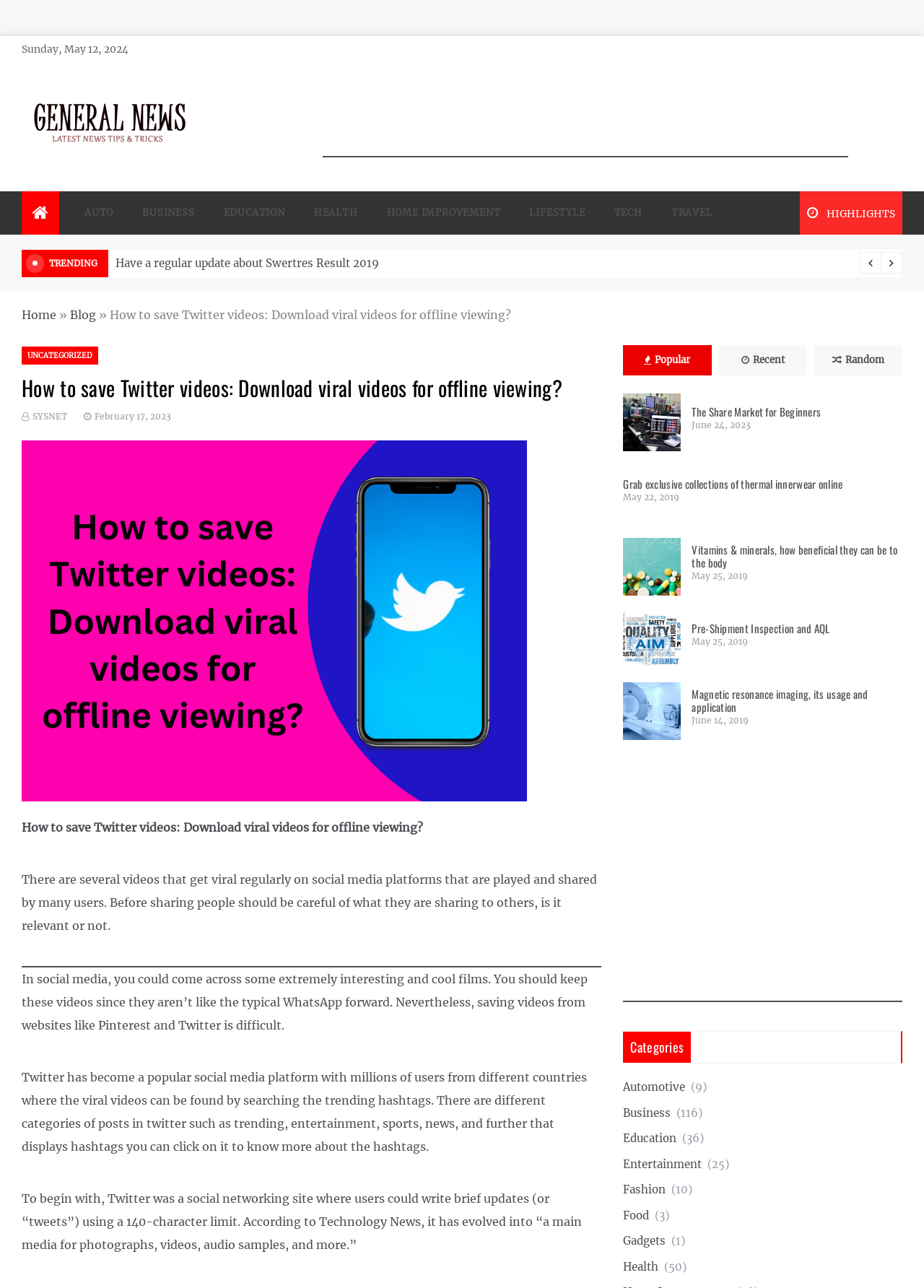What is the date of the latest news?
Please analyze the image and answer the question with as much detail as possible.

I found the date of the latest news by looking at the top of the webpage, where it says 'Sunday, May 12, 2024' in a static text element.